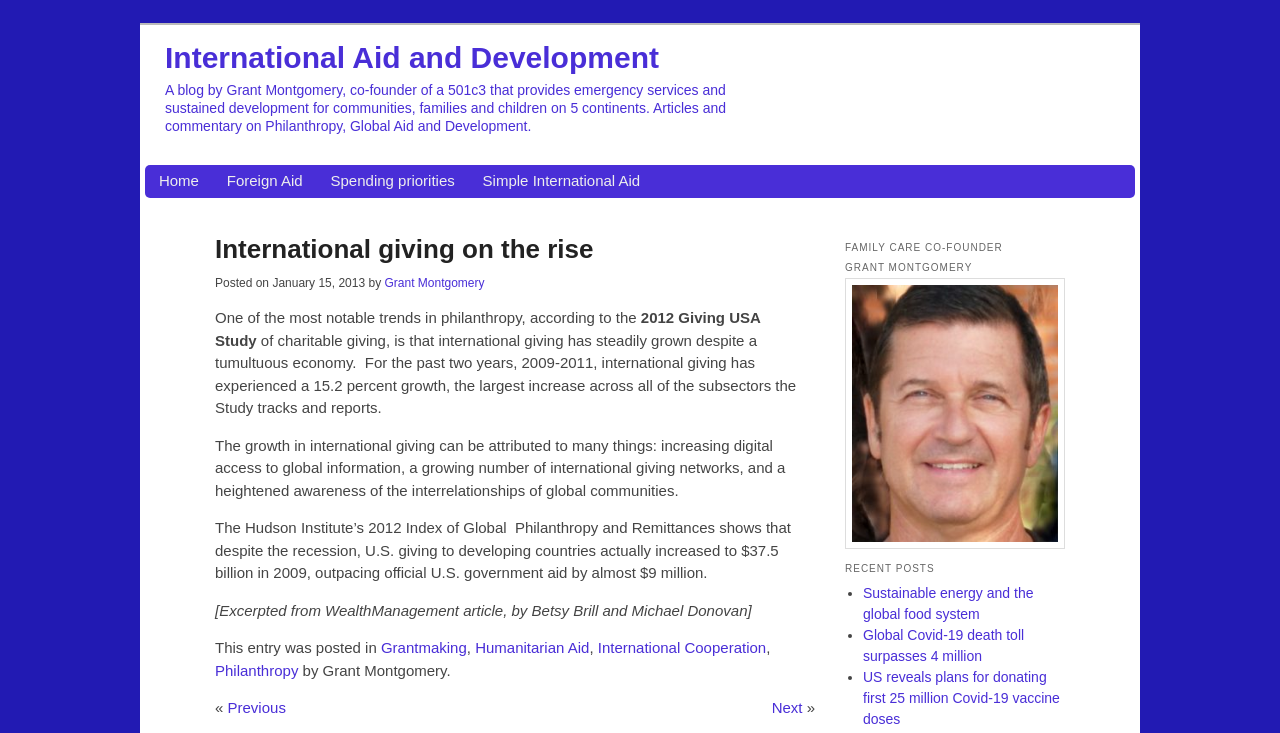Provide the bounding box coordinates of the HTML element this sentence describes: "Web Trader".

None